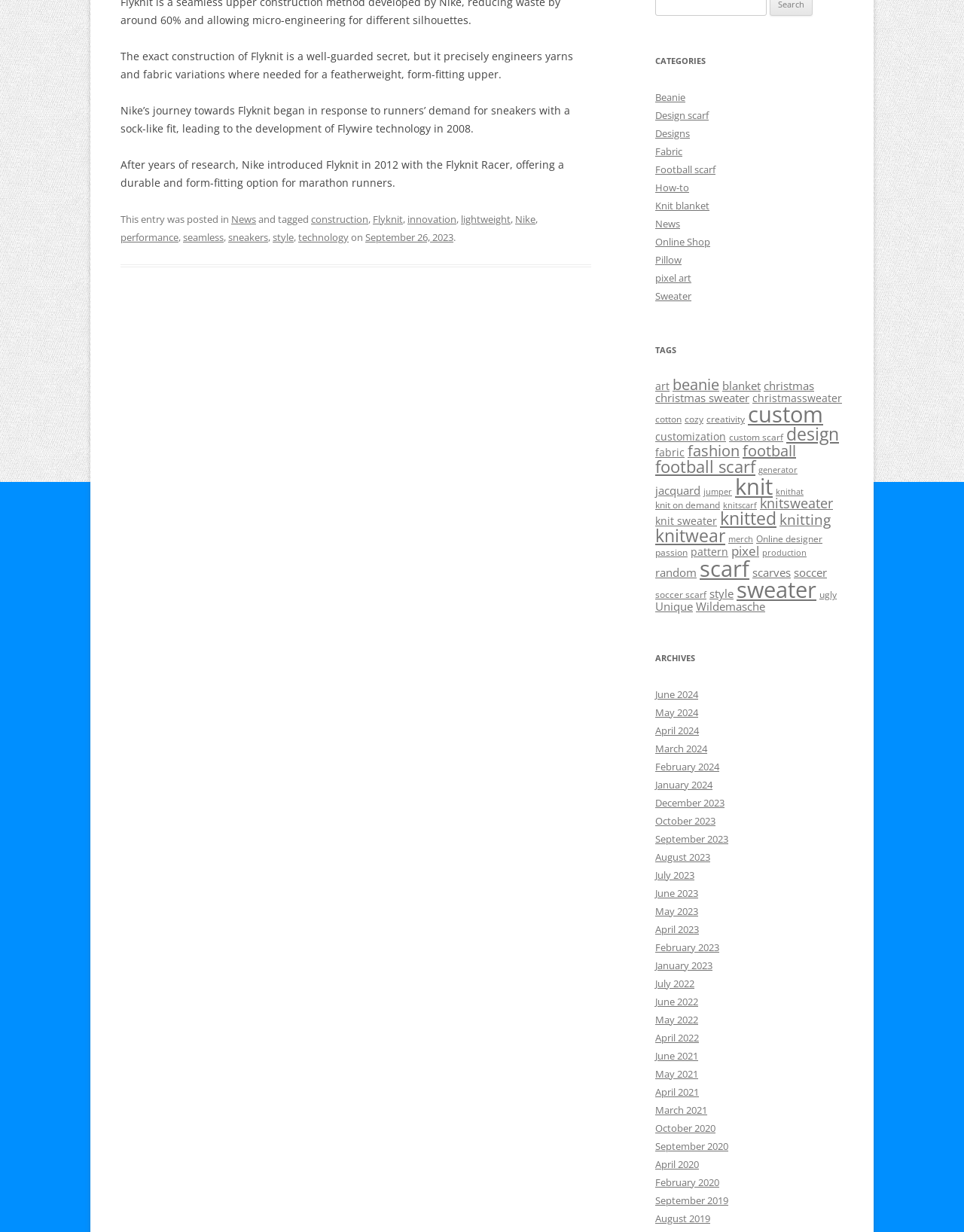Given the element description Online designer, specify the bounding box coordinates of the corresponding UI element in the format (top-left x, top-left y, bottom-right x, bottom-right y). All values must be between 0 and 1.

[0.784, 0.432, 0.853, 0.442]